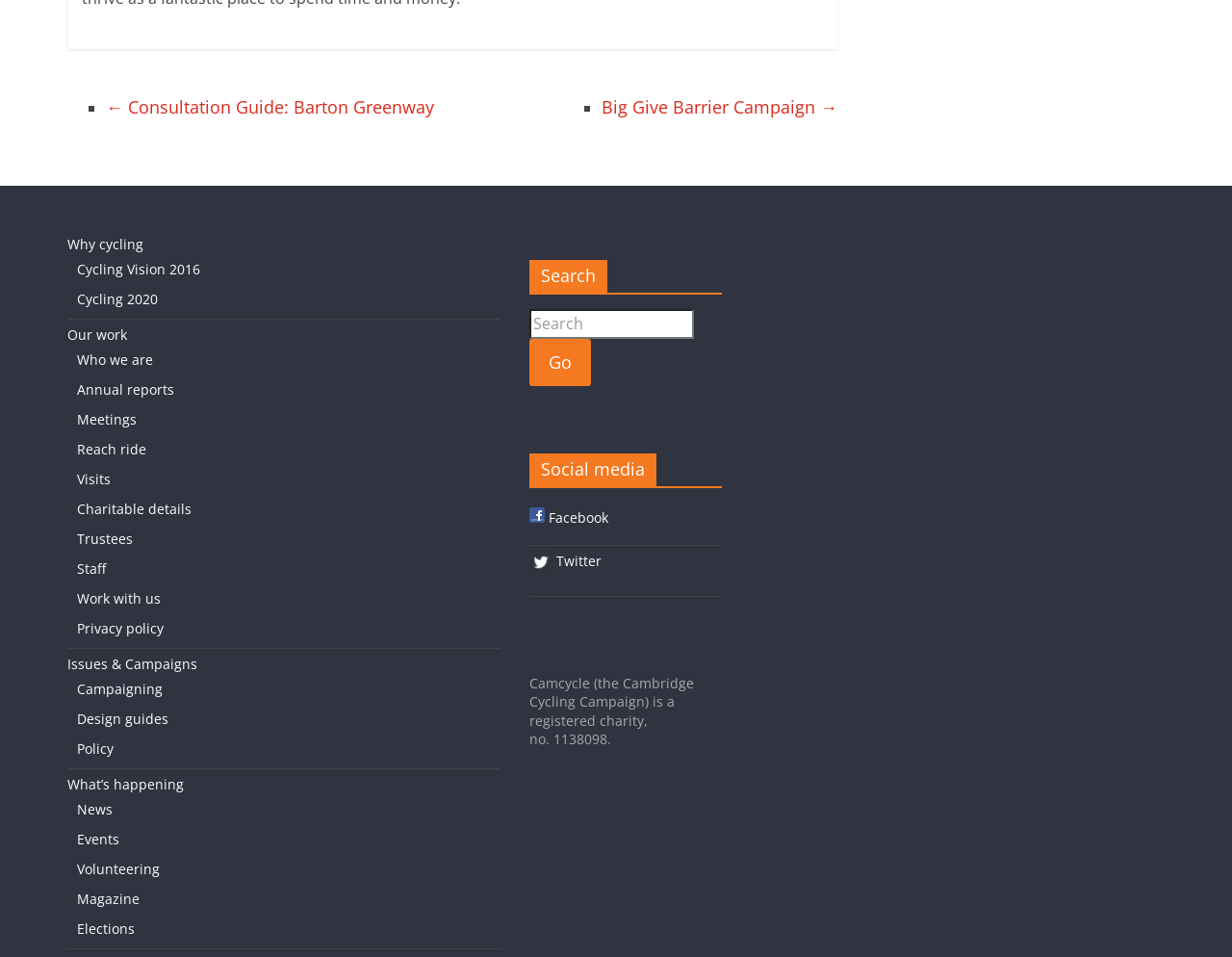Extract the bounding box coordinates for the HTML element that matches this description: "Information about storing grout sponges". The coordinates should be four float numbers between 0 and 1, i.e., [left, top, right, bottom].

None